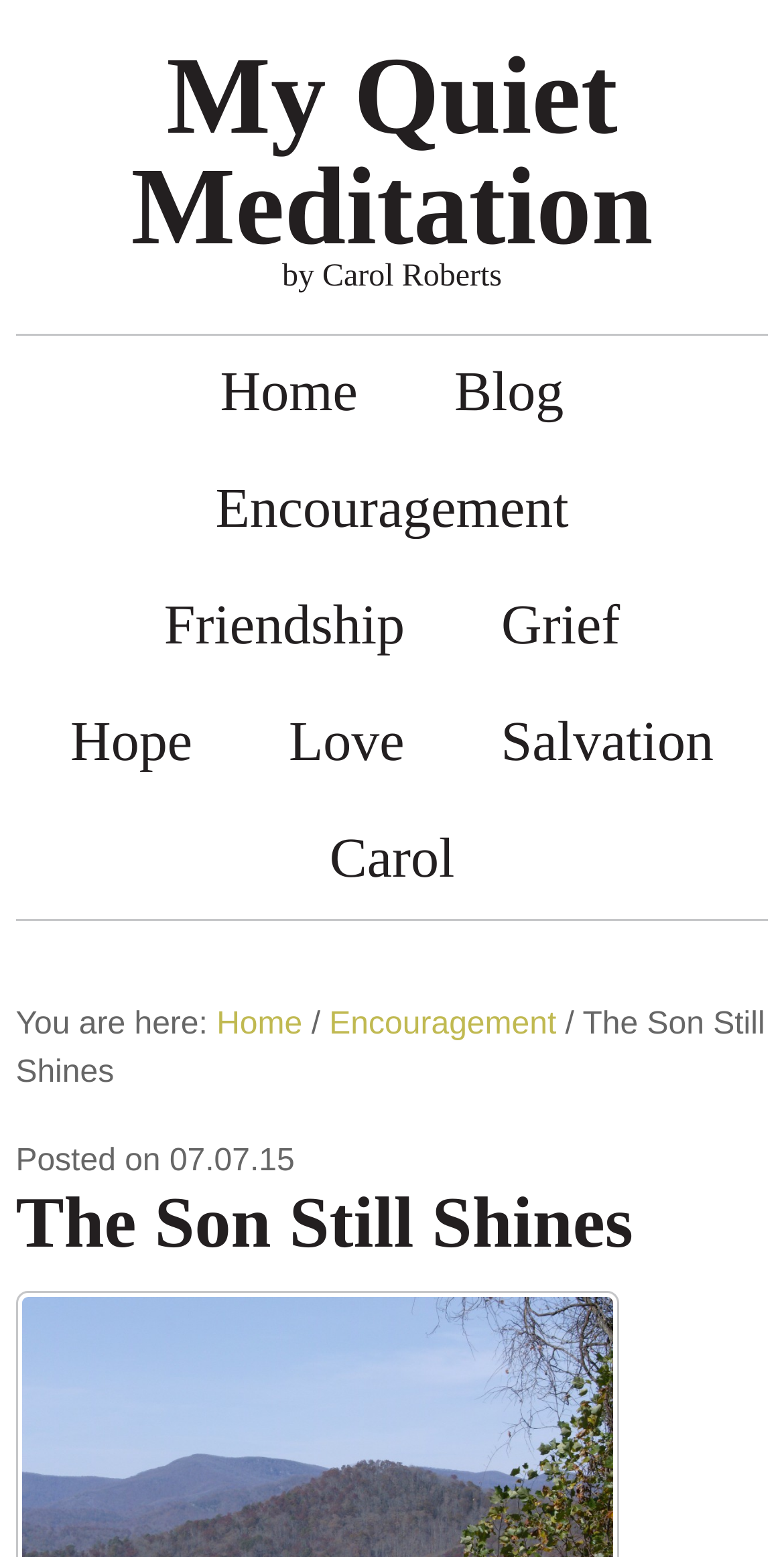Could you find the bounding box coordinates of the clickable area to complete this instruction: "go to home page"?

[0.219, 0.216, 0.518, 0.291]